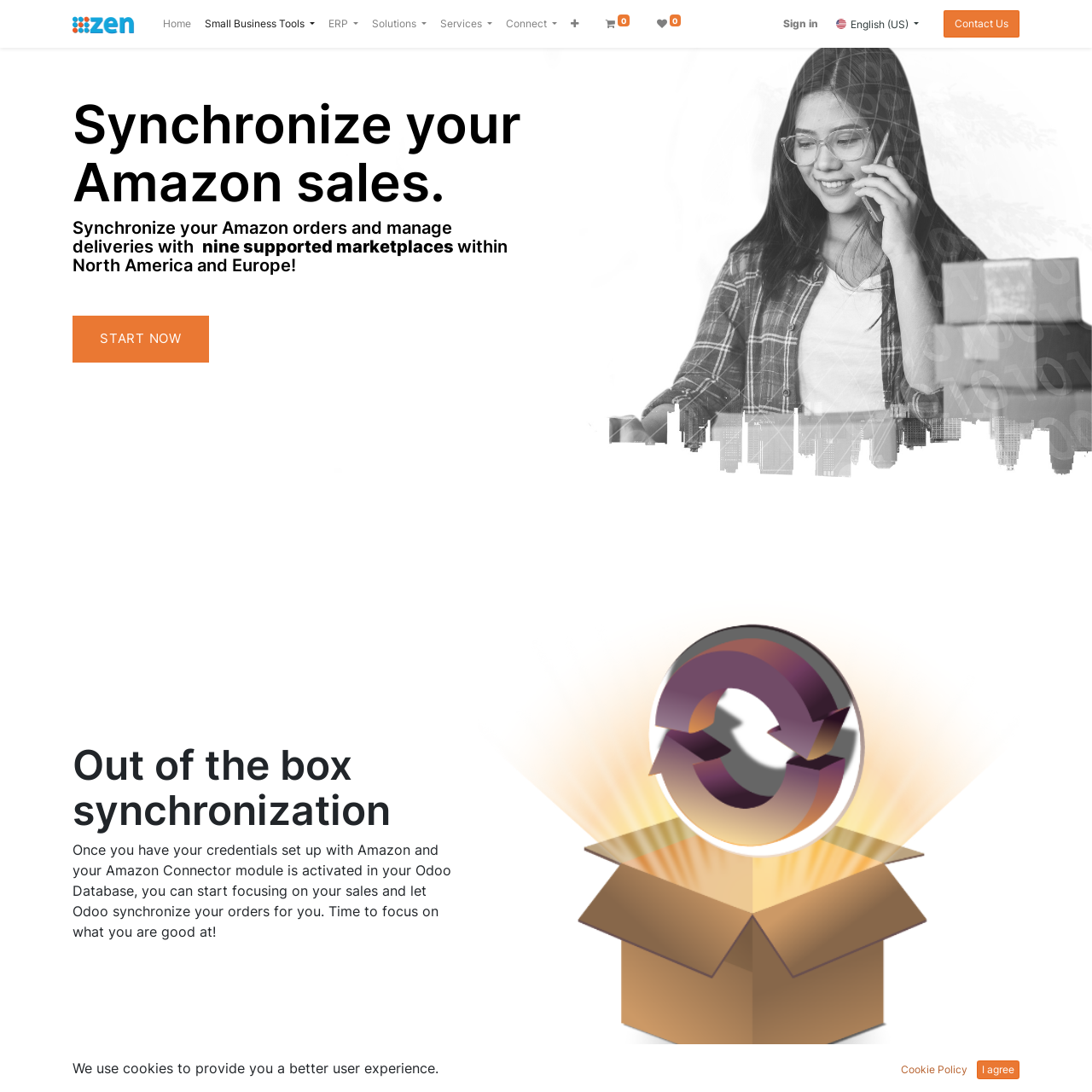Extract the bounding box for the UI element that matches this description: "Telco Package".

None